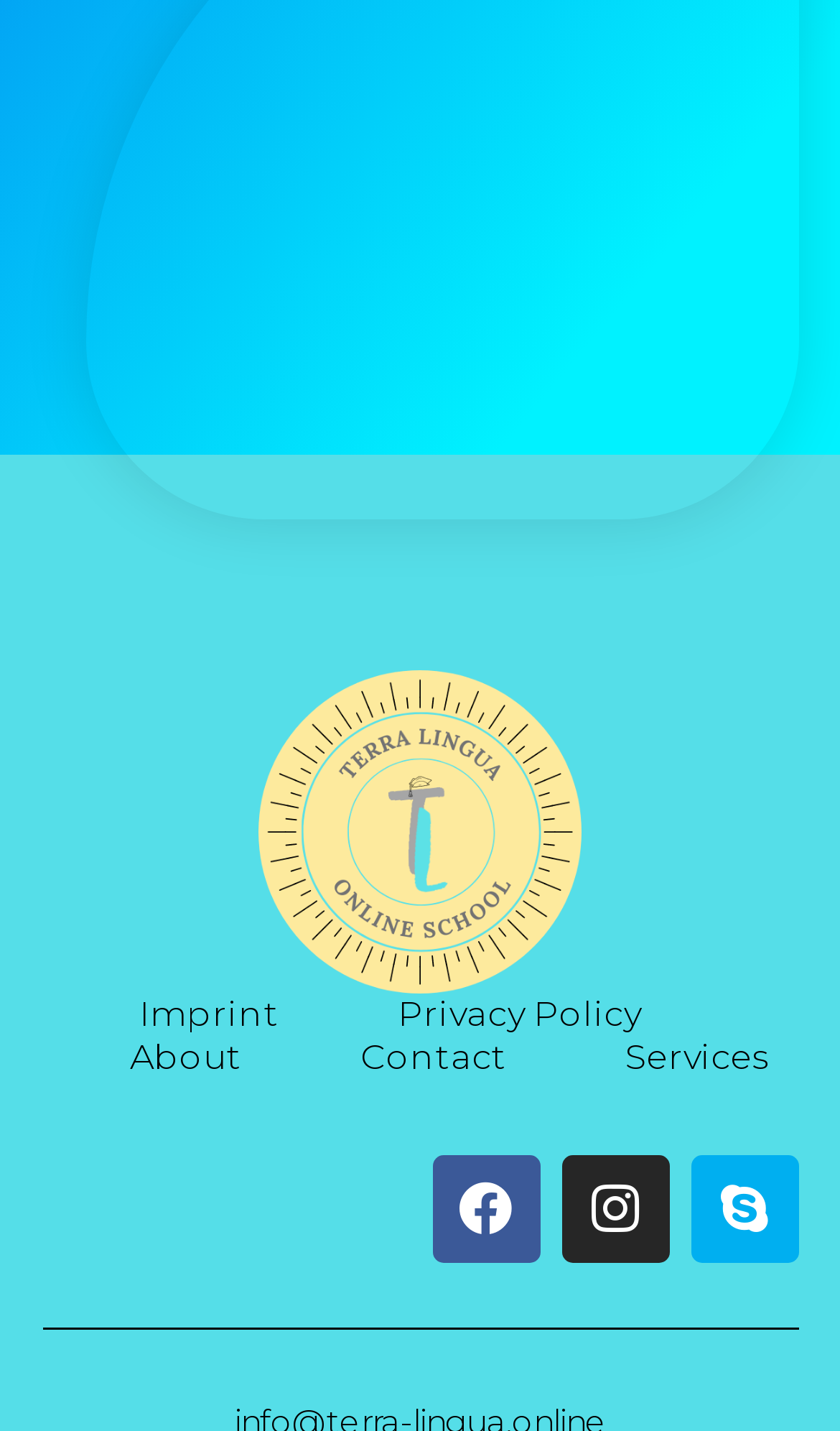Find the bounding box coordinates of the clickable region needed to perform the following instruction: "contact us". The coordinates should be provided as four float numbers between 0 and 1, i.e., [left, top, right, bottom].

[0.429, 0.724, 0.603, 0.754]